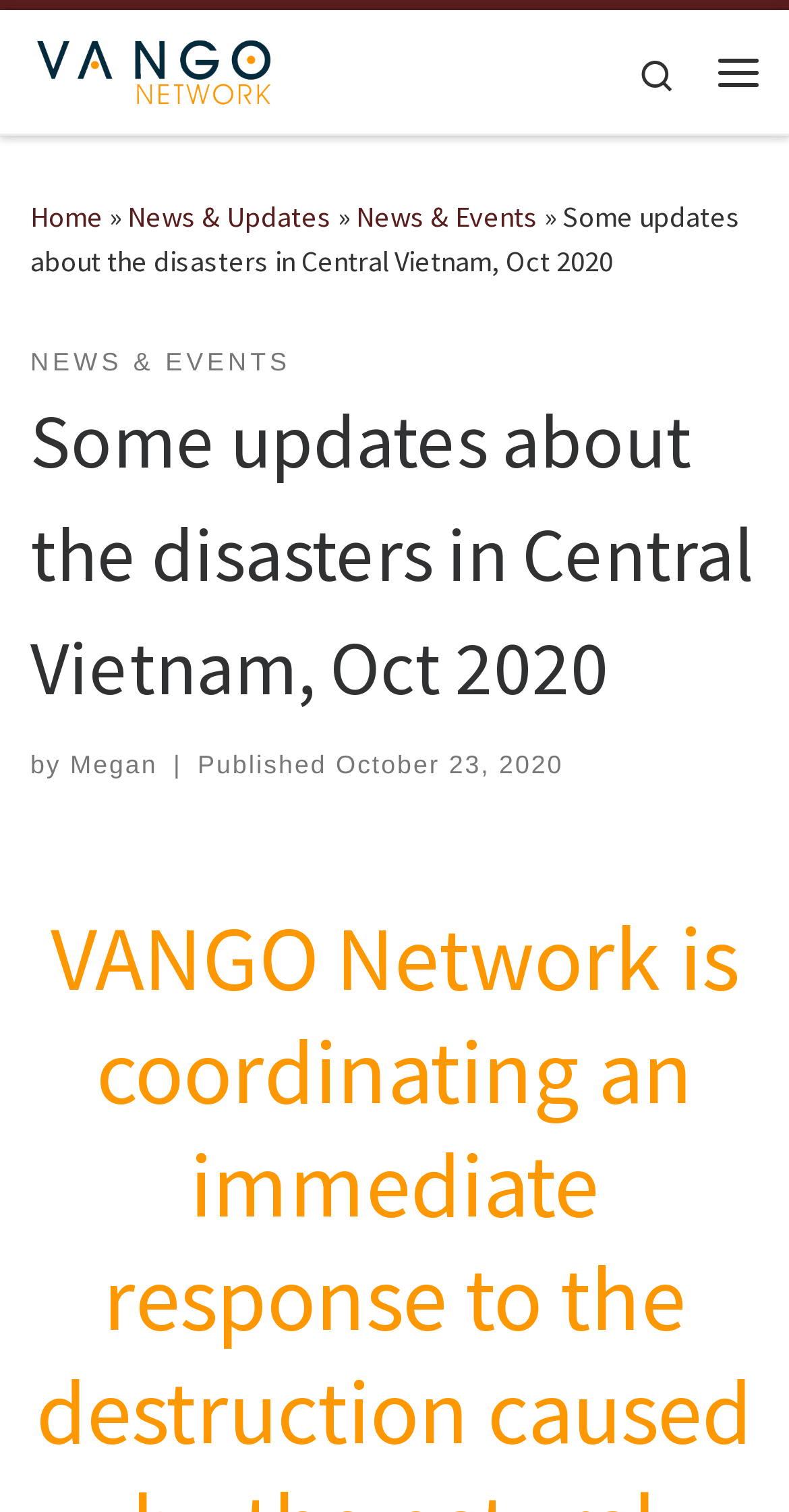Find the bounding box coordinates corresponding to the UI element with the description: "Search". The coordinates should be formatted as [left, top, right, bottom], with values as floats between 0 and 1.

[0.779, 0.007, 0.885, 0.088]